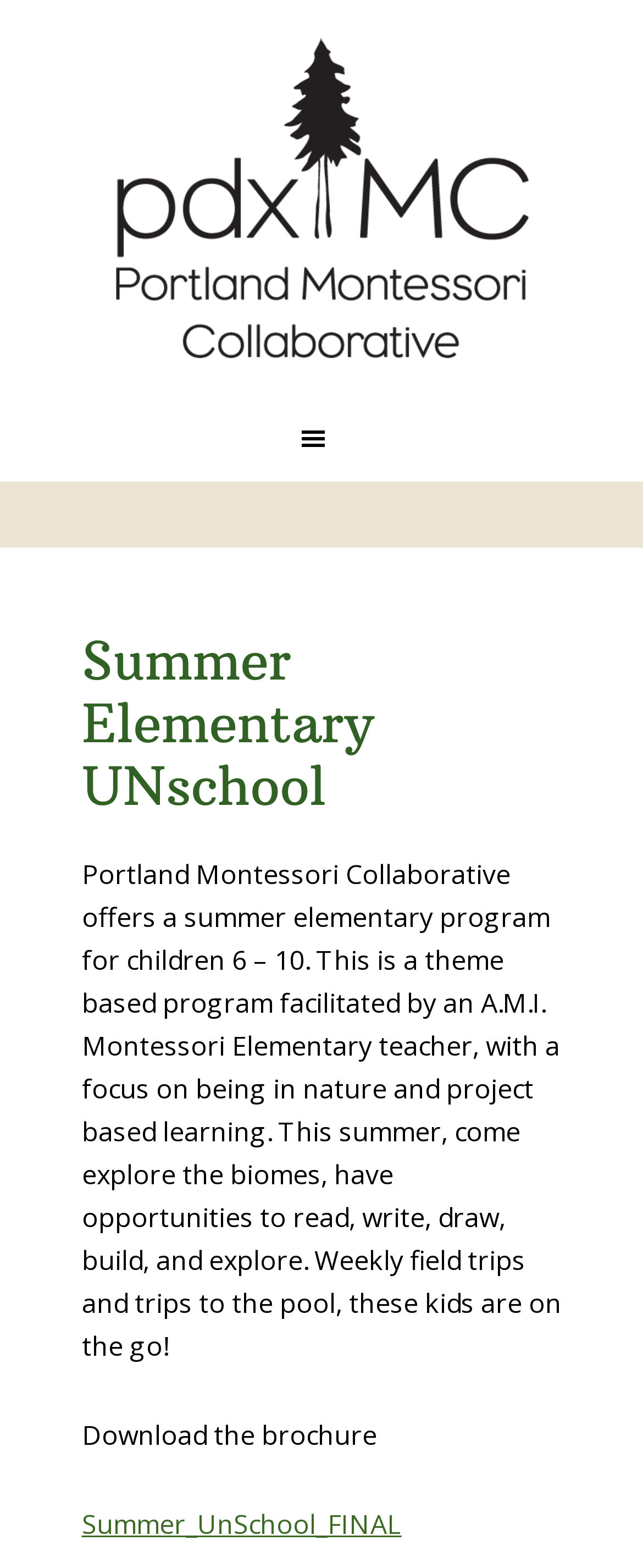Is there a brochure available for download?
Answer the question with a single word or phrase, referring to the image.

Yes